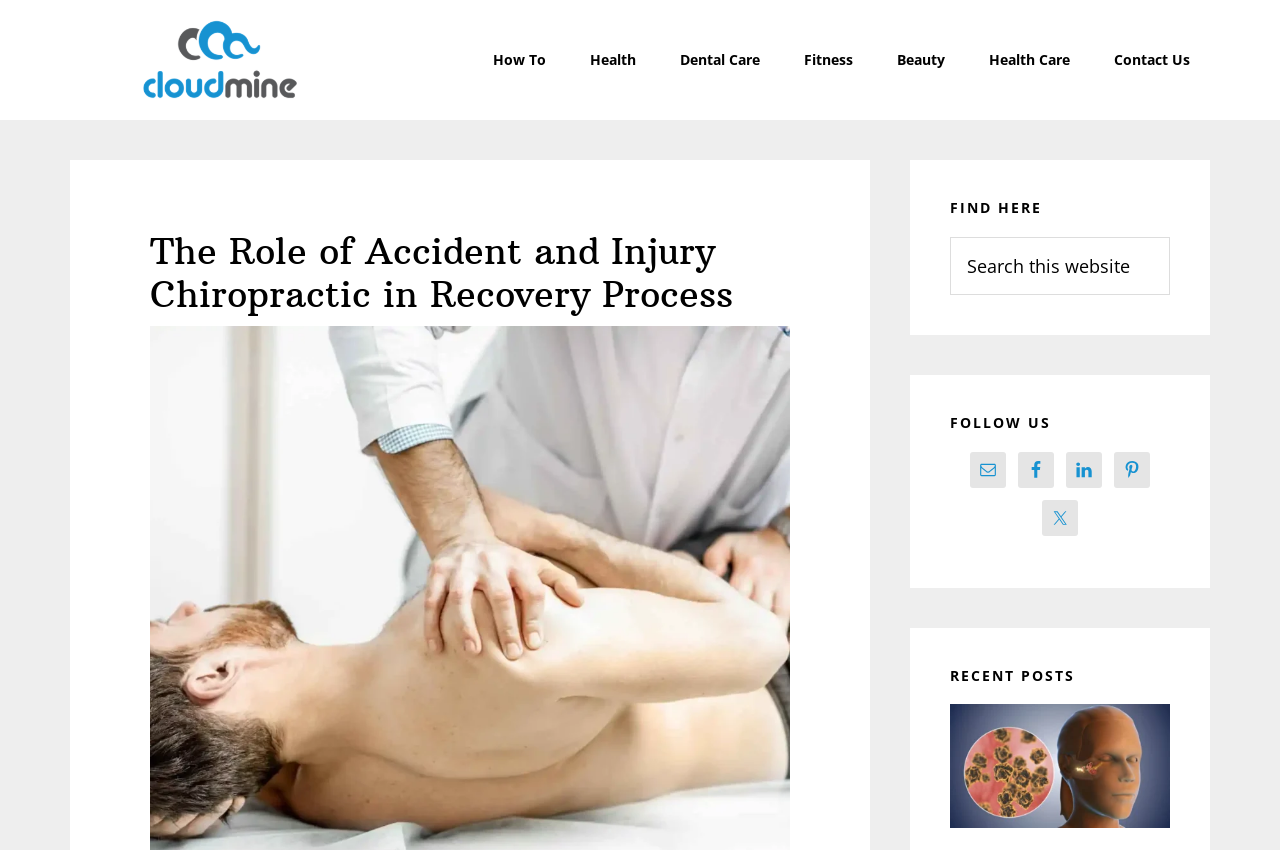Find the bounding box coordinates of the element I should click to carry out the following instruction: "Contact Us".

[0.855, 0.024, 0.945, 0.118]